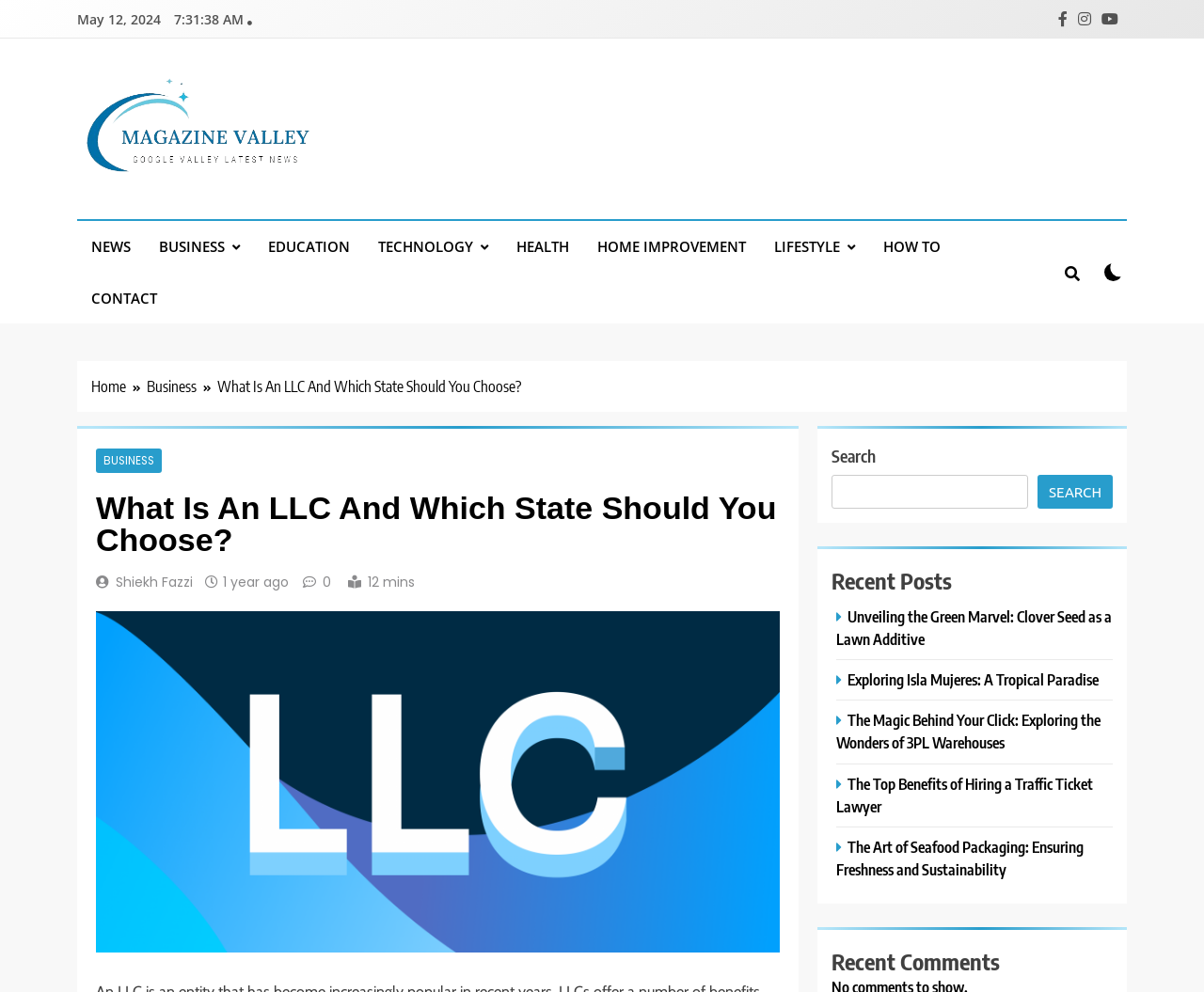What is the date of the article?
Using the image as a reference, answer the question in detail.

I found the date of the article by looking at the top of the webpage, where it says 'May 12, 2024' in a static text element.